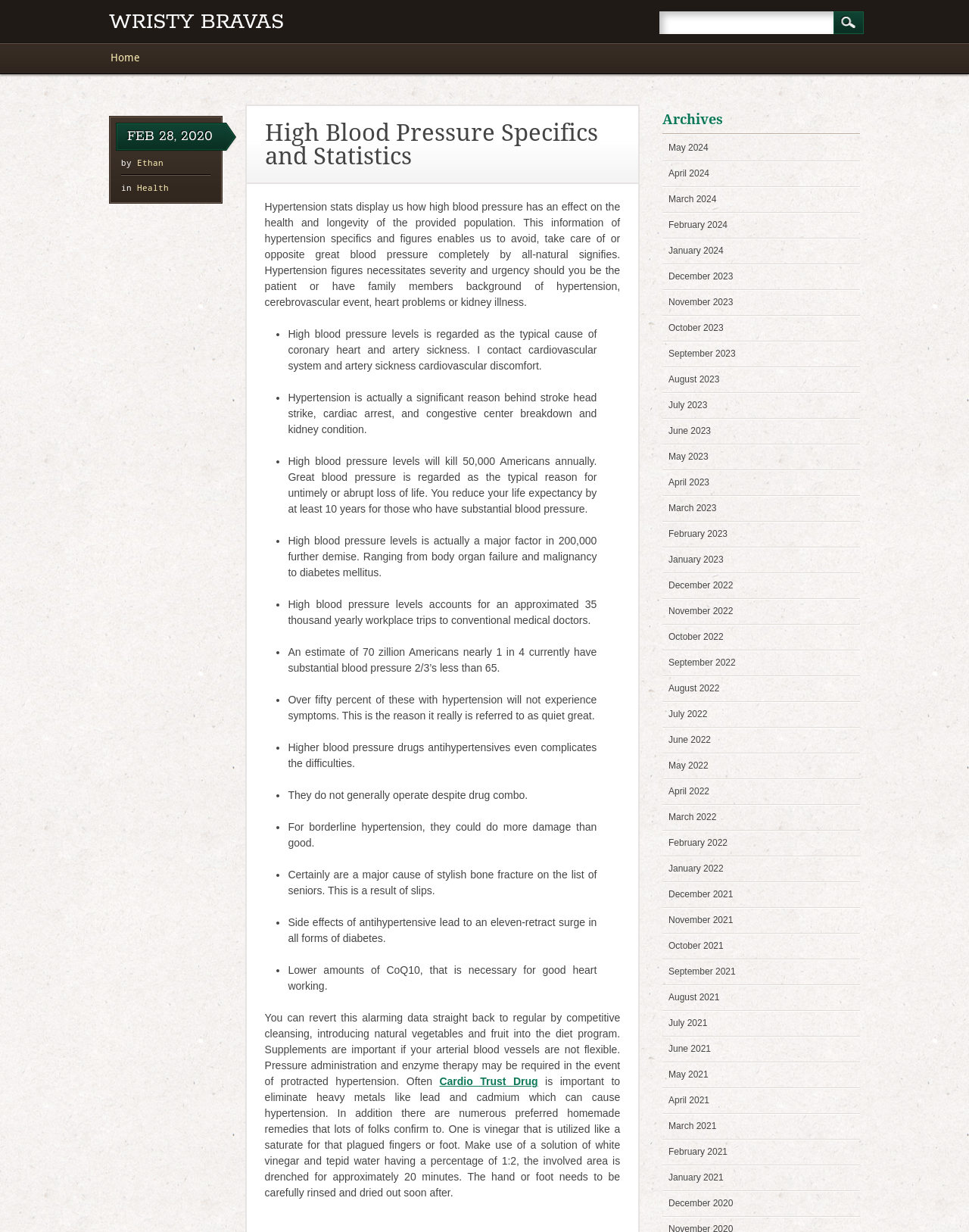From the element description Feb 28, 2020, predict the bounding box coordinates of the UI element. The coordinates must be specified in the format (top-left x, top-left y, bottom-right x, bottom-right y) and should be within the 0 to 1 range.

[0.131, 0.104, 0.219, 0.117]